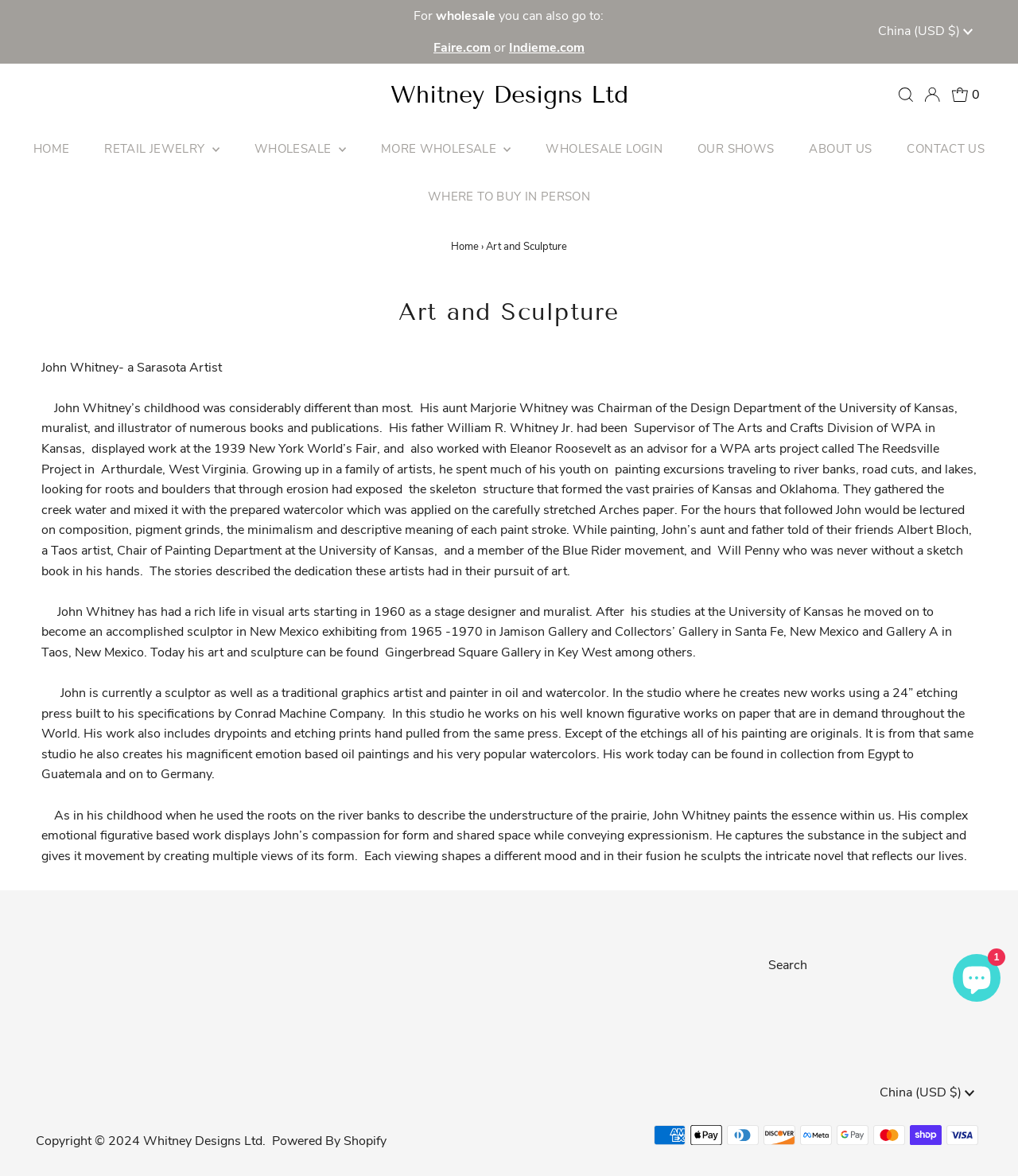Please identify the primary heading on the webpage and return its text.

Art and Sculpture